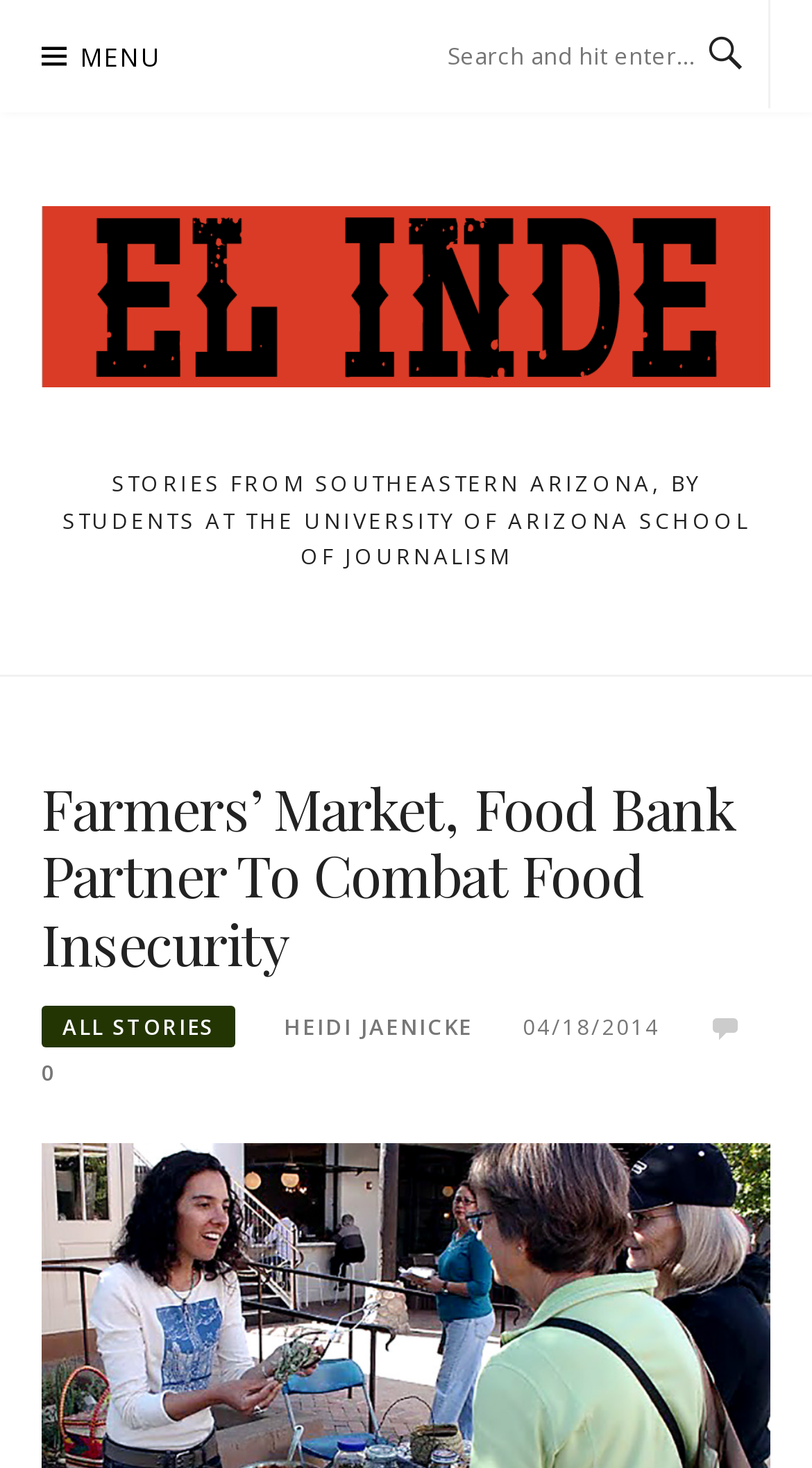What is the date of the article?
Please provide a comprehensive answer to the question based on the webpage screenshot.

I found the date of the article by looking at the time element, which is located below the author's name and above the comments section. The date is displayed in the format 'mm/dd/yyyy'.